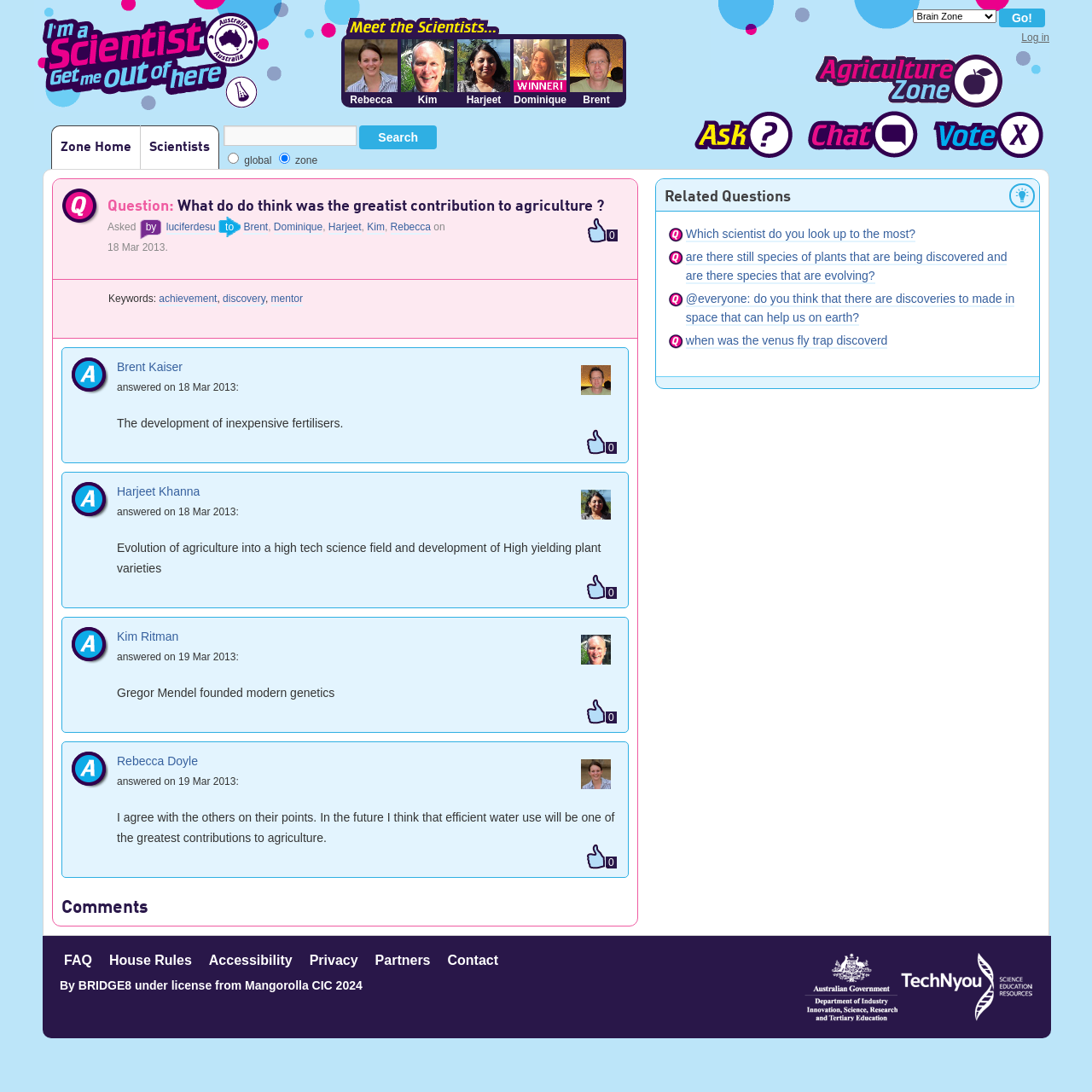Using the provided description: "Rebecca Doyle", find the bounding box coordinates of the corresponding UI element. The output should be four float numbers between 0 and 1, in the format [left, top, right, bottom].

[0.107, 0.691, 0.181, 0.705]